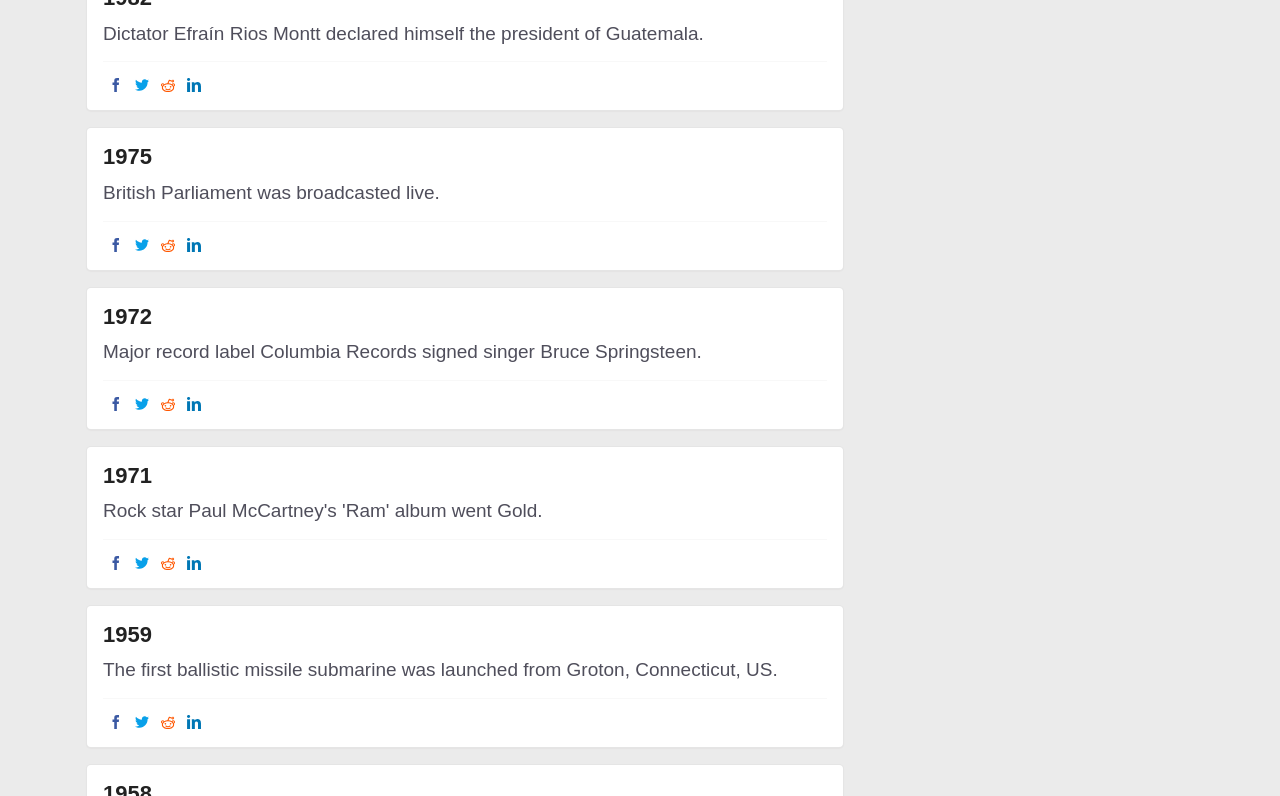Determine the bounding box coordinates of the clickable element to complete this instruction: "View 1975 events". Provide the coordinates in the format of four float numbers between 0 and 1, [left, top, right, bottom].

[0.08, 0.181, 0.119, 0.213]